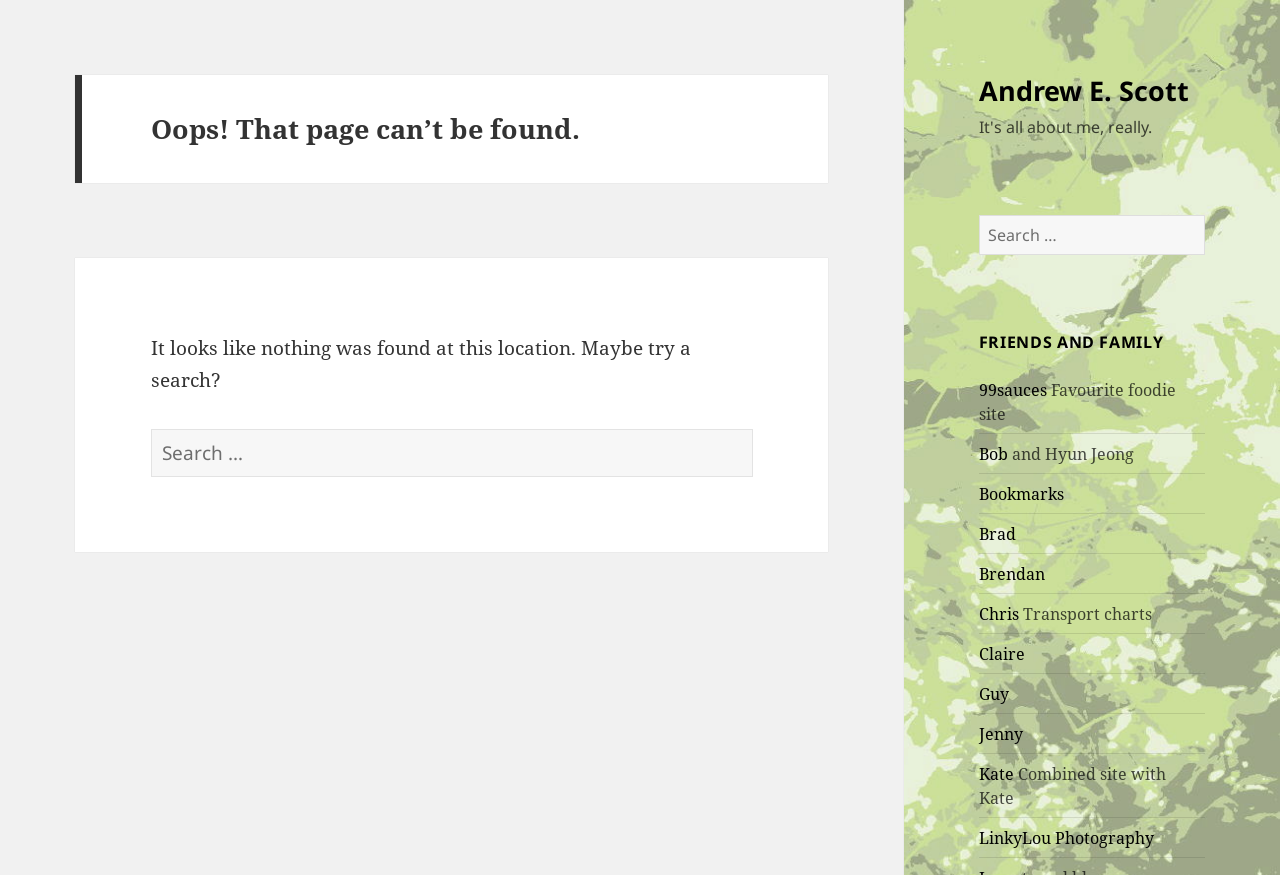What type of links are listed under 'FRIENDS AND FAMILY'?
Refer to the image and provide a thorough answer to the question.

The links listed under 'FRIENDS AND FAMILY' have names such as '99sauces', 'Bob', 'Chris', etc. which suggest that they are personal links to friends and family members' websites or profiles.